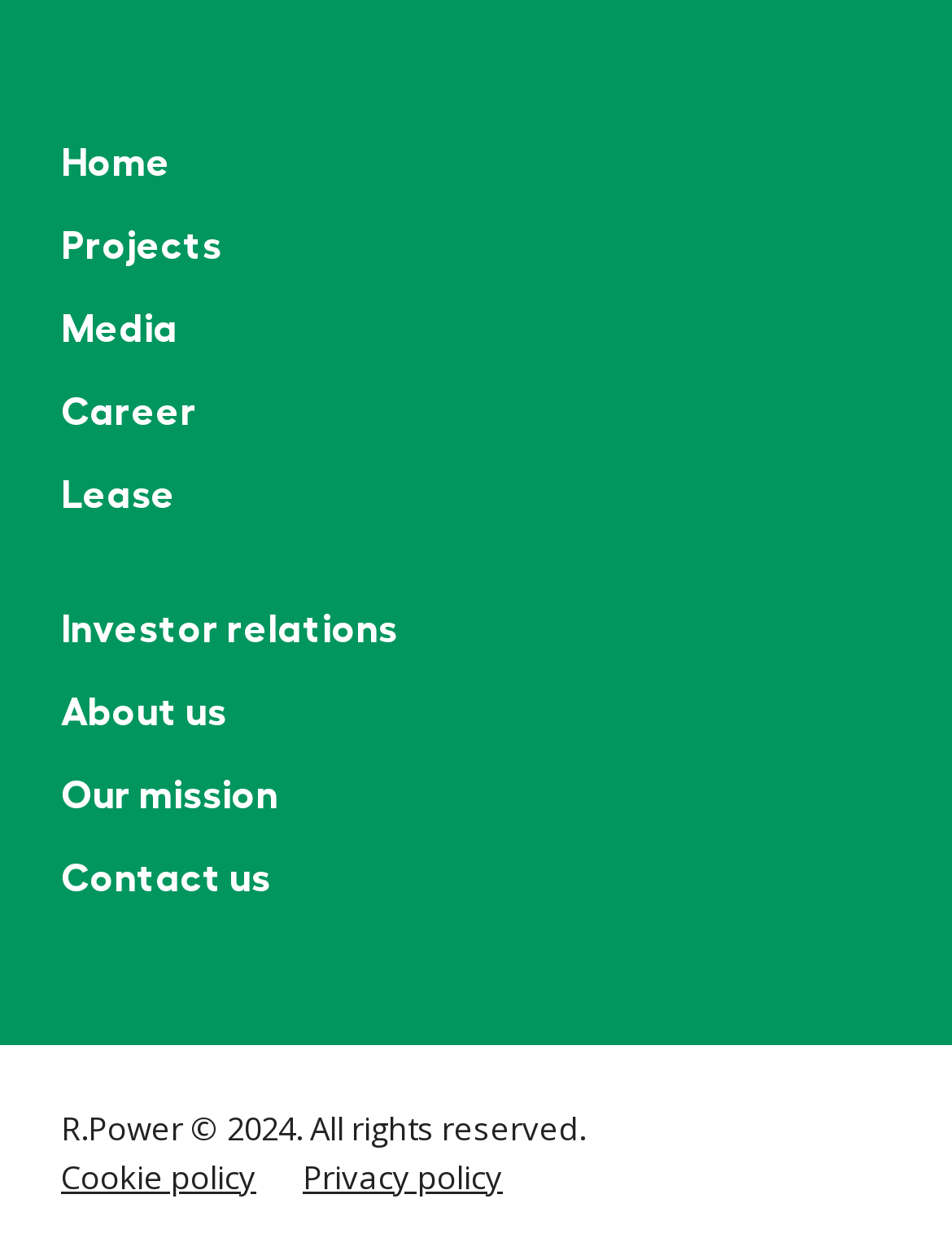Please predict the bounding box coordinates of the element's region where a click is necessary to complete the following instruction: "visit Home page". The coordinates should be represented by four float numbers between 0 and 1, i.e., [left, top, right, bottom].

[0.064, 0.098, 0.179, 0.164]